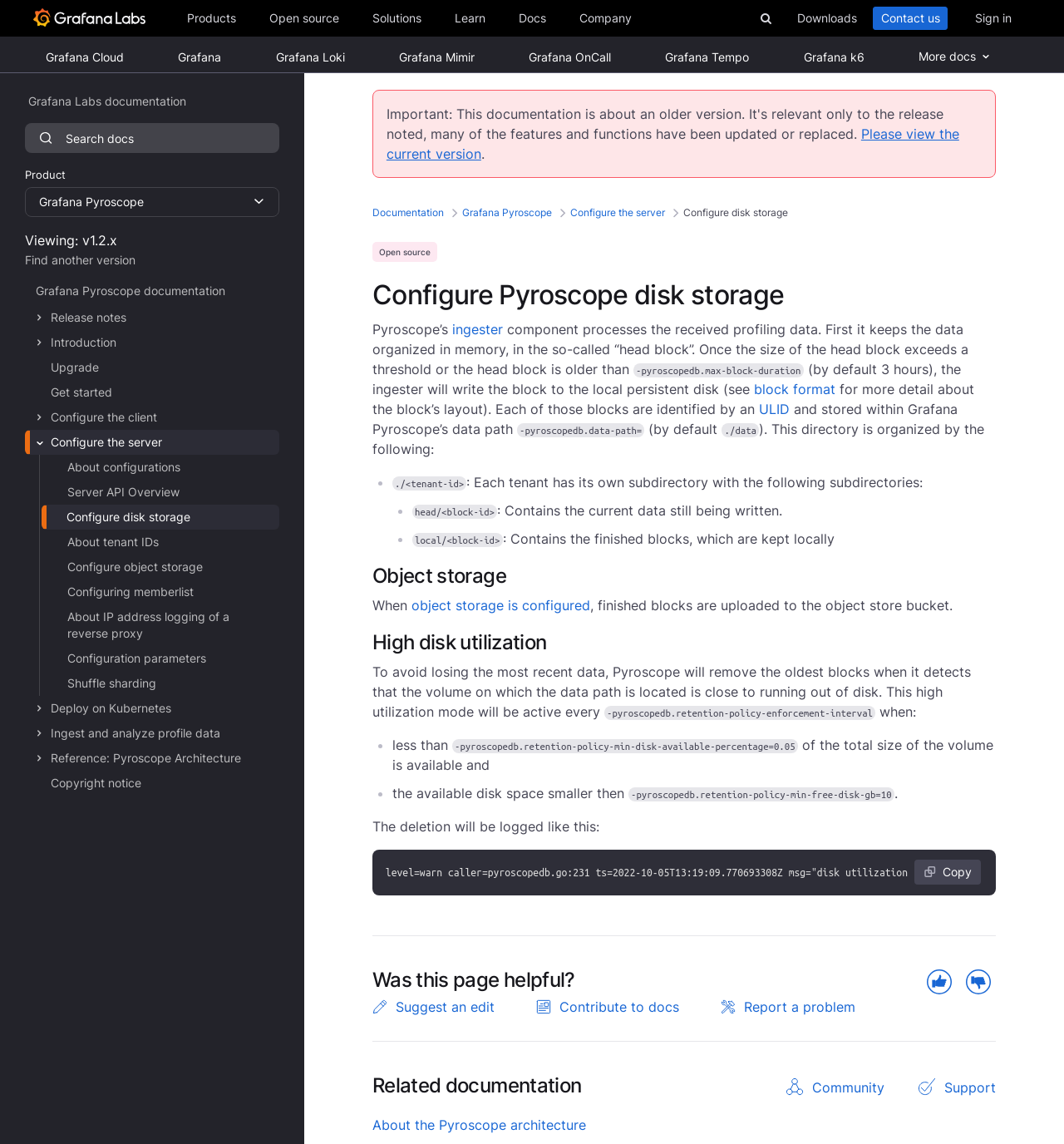Provide the bounding box coordinates for the area that should be clicked to complete the instruction: "Click on the 'Home' link".

[0.031, 0.012, 0.137, 0.027]